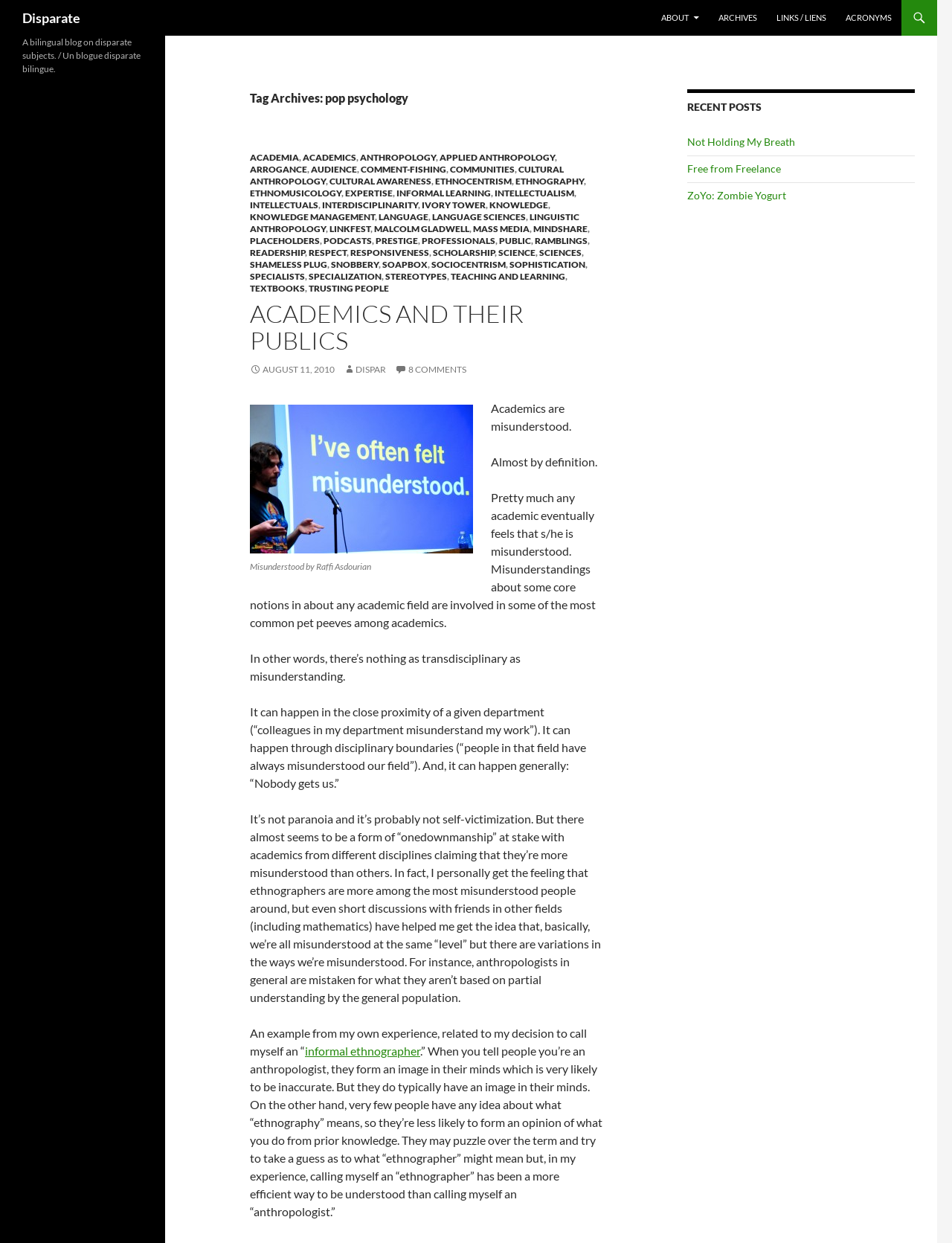Locate the bounding box coordinates of the element you need to click to accomplish the task described by this instruction: "explore ACADEMICS AND THEIR PUBLICS".

[0.262, 0.24, 0.55, 0.286]